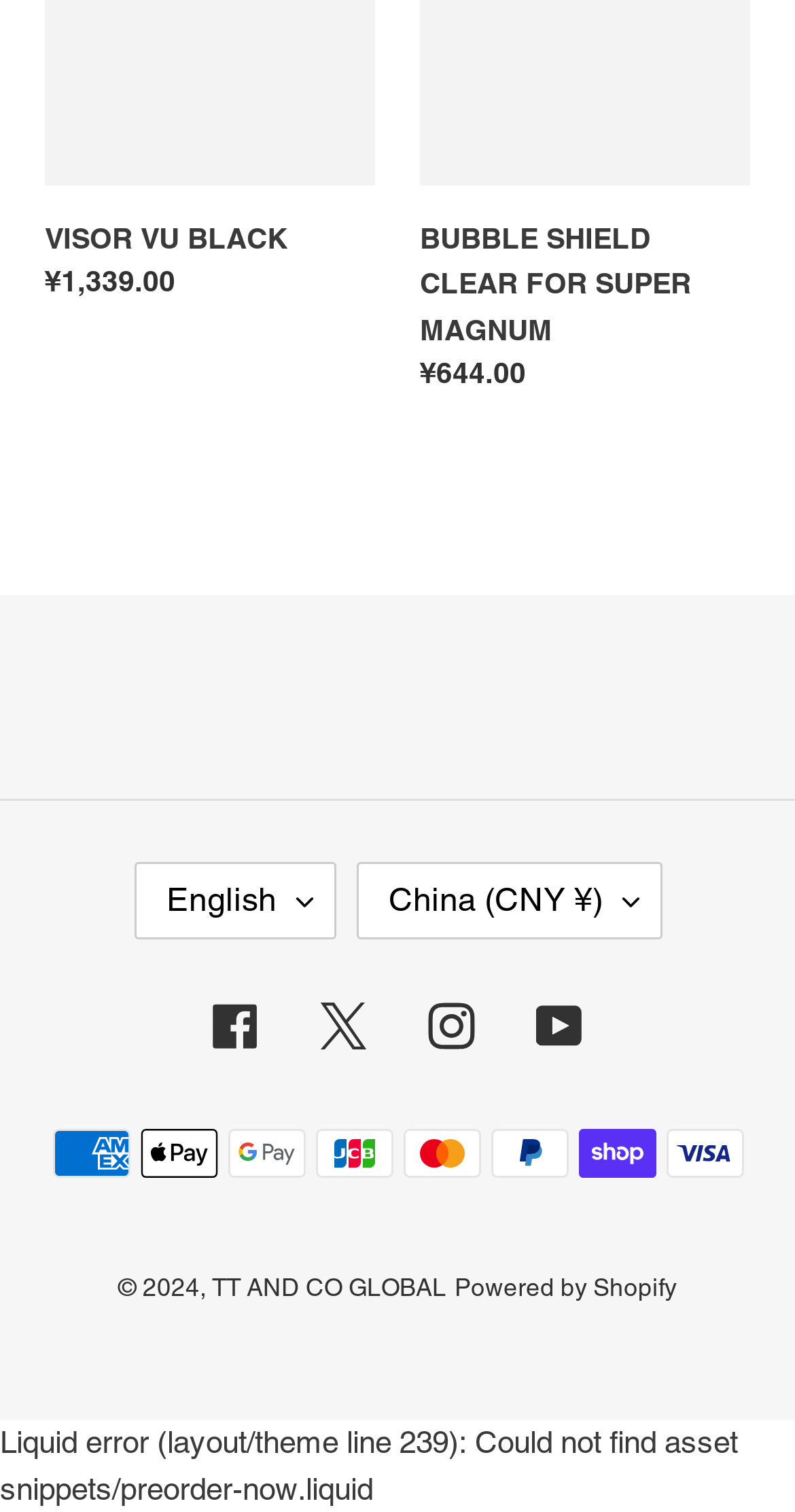Provide a brief response to the question below using one word or phrase:
What payment methods are accepted?

Multiple